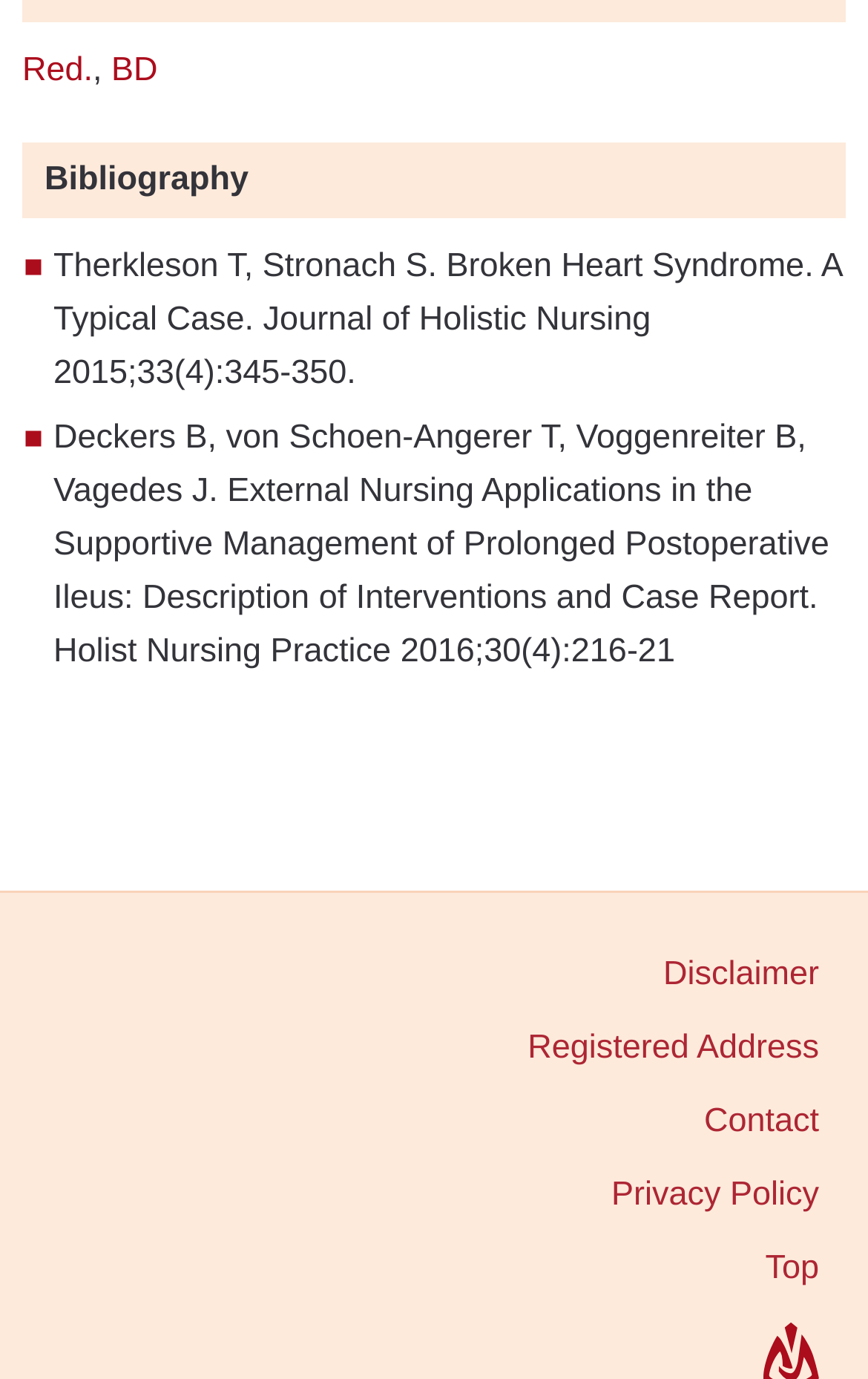How many links are present at the bottom of the webpage?
Give a detailed and exhaustive answer to the question.

I looked at the bottom of the webpage and found five links: 'Disclaimer', 'Registered Address', 'Contact', 'Privacy Policy', and 'Top'.